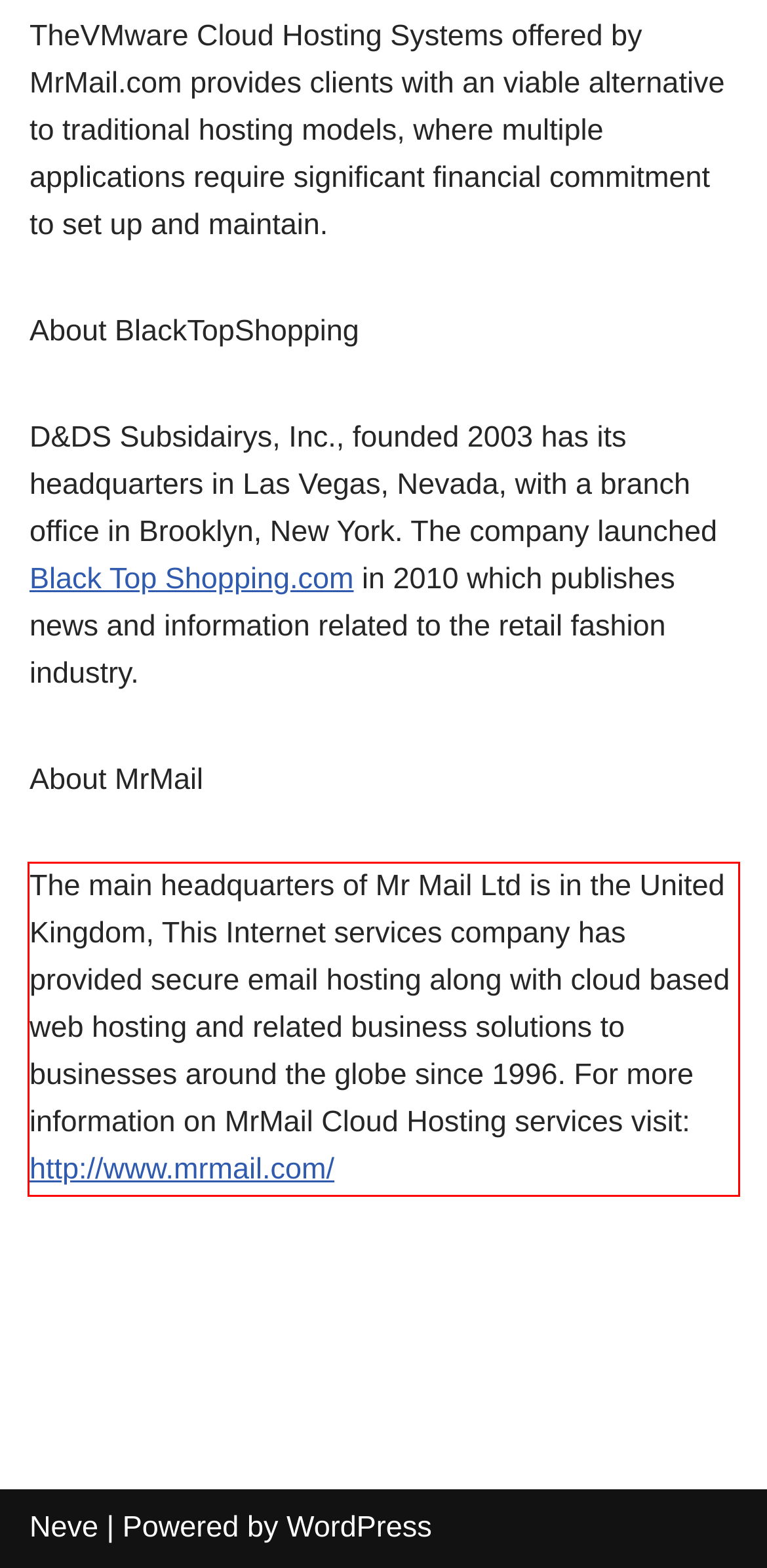You have a screenshot with a red rectangle around a UI element. Recognize and extract the text within this red bounding box using OCR.

The main headquarters of Mr Mail Ltd is in the United Kingdom, This Internet services company has provided secure email hosting along with cloud based web hosting and related business solutions to businesses around the globe since 1996. For more information on MrMail Cloud Hosting services visit: http://www.mrmail.com/